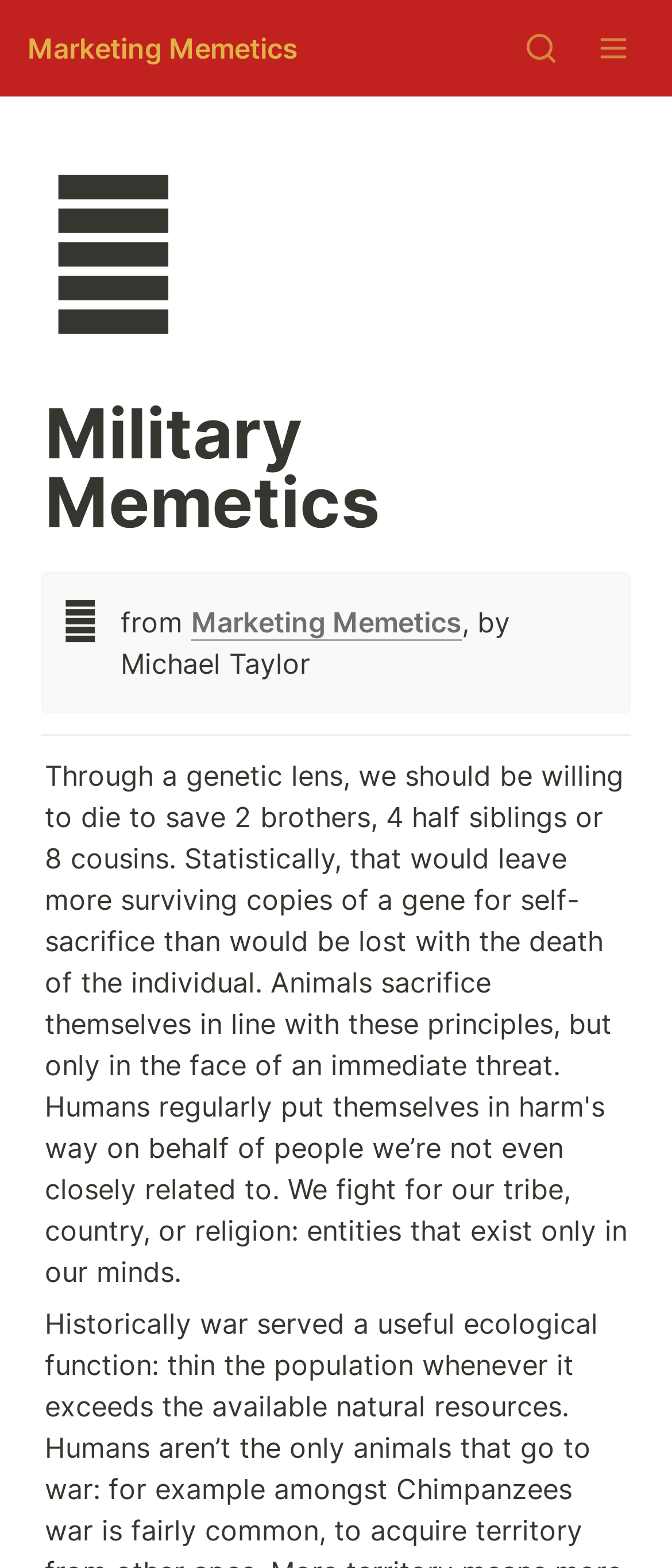Can you give a detailed response to the following question using the information from the image? What is the symbol next to the heading?

I looked at the element next to the heading 'Military Memetics' and found a symbol, which is a book emoji, represented as 📕.